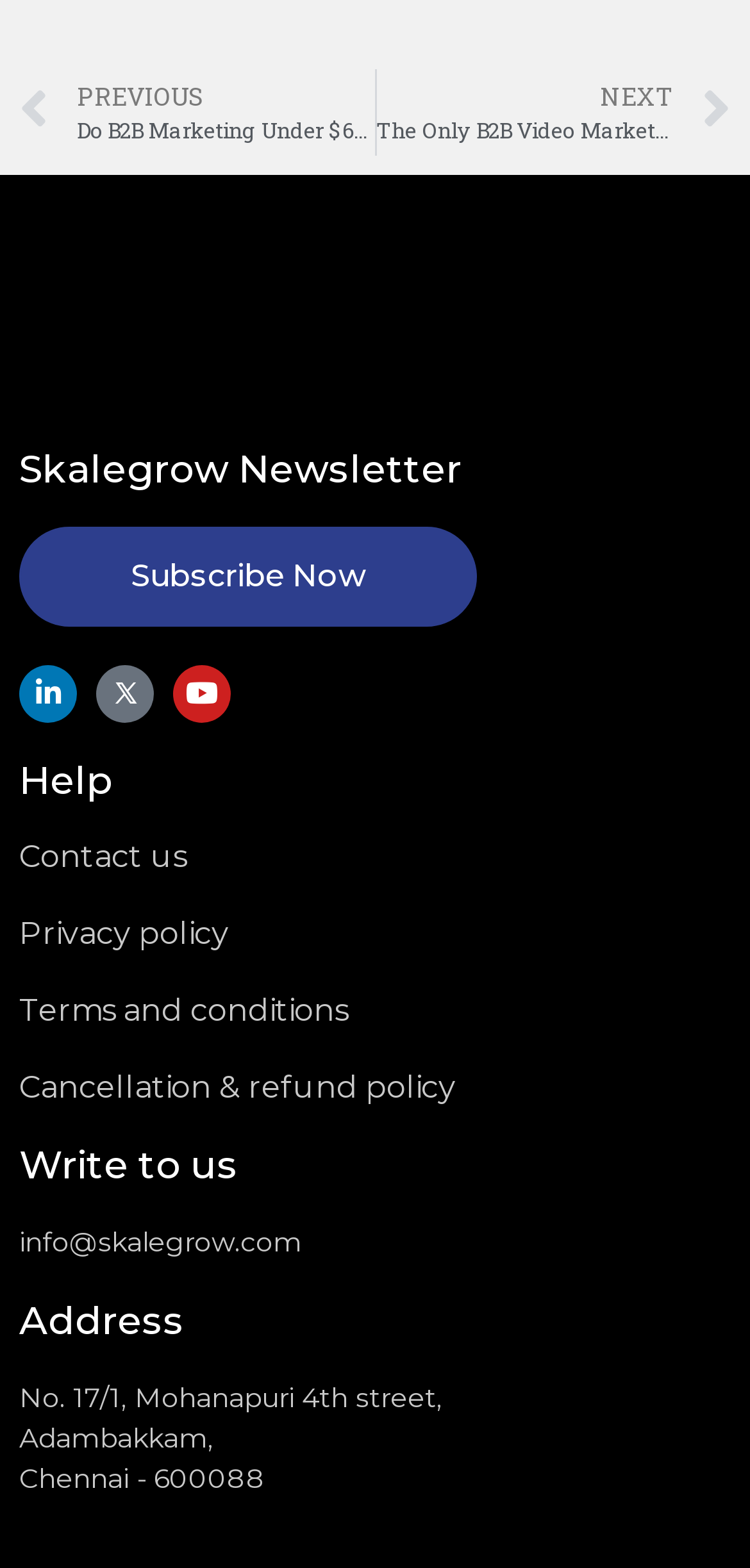Please identify the bounding box coordinates of the element's region that needs to be clicked to fulfill the following instruction: "Click on Prev to go to the previous page". The bounding box coordinates should consist of four float numbers between 0 and 1, i.e., [left, top, right, bottom].

[0.026, 0.044, 0.499, 0.1]